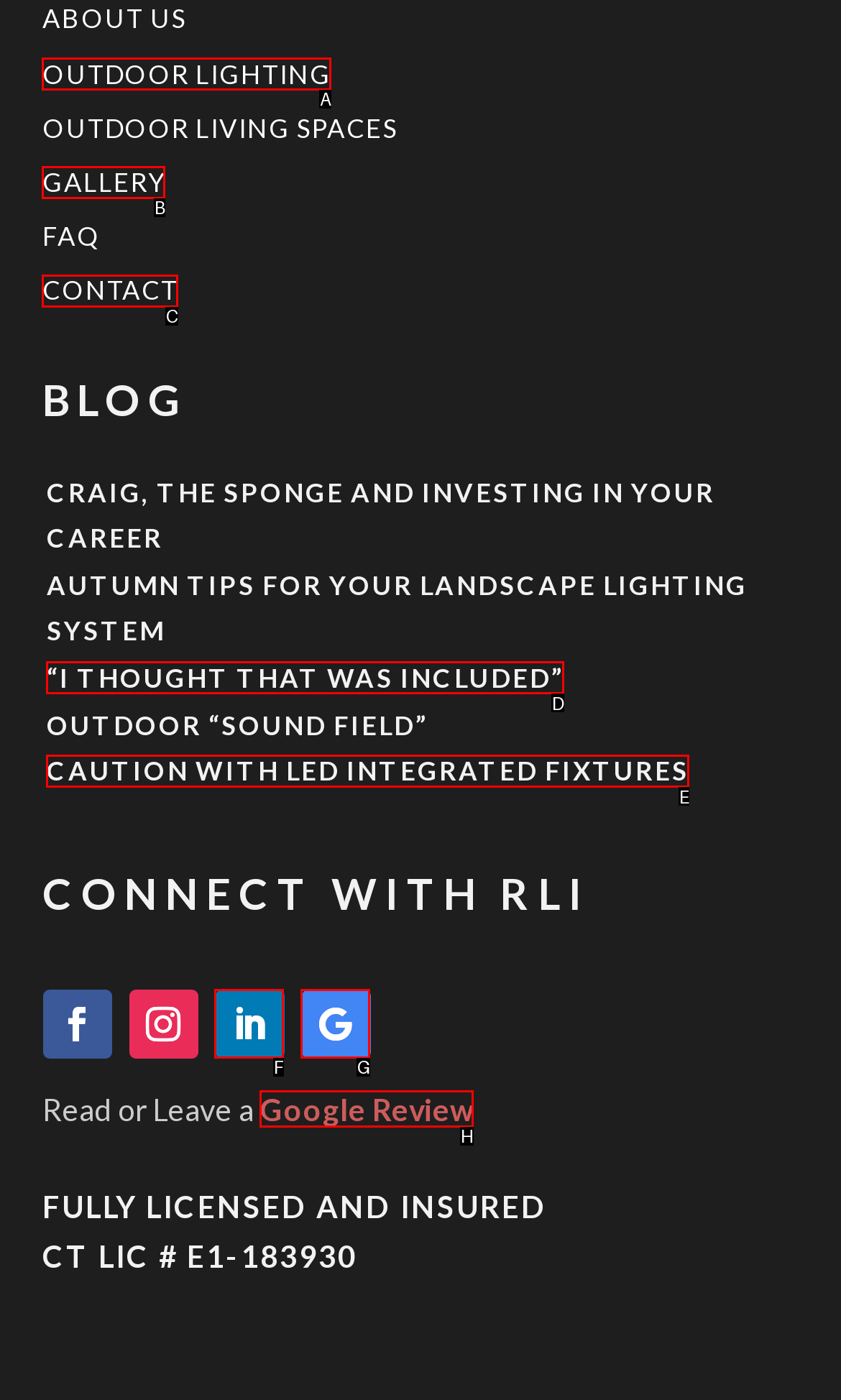Tell me which one HTML element I should click to complete the following task: Leave a Google Review Answer with the option's letter from the given choices directly.

H